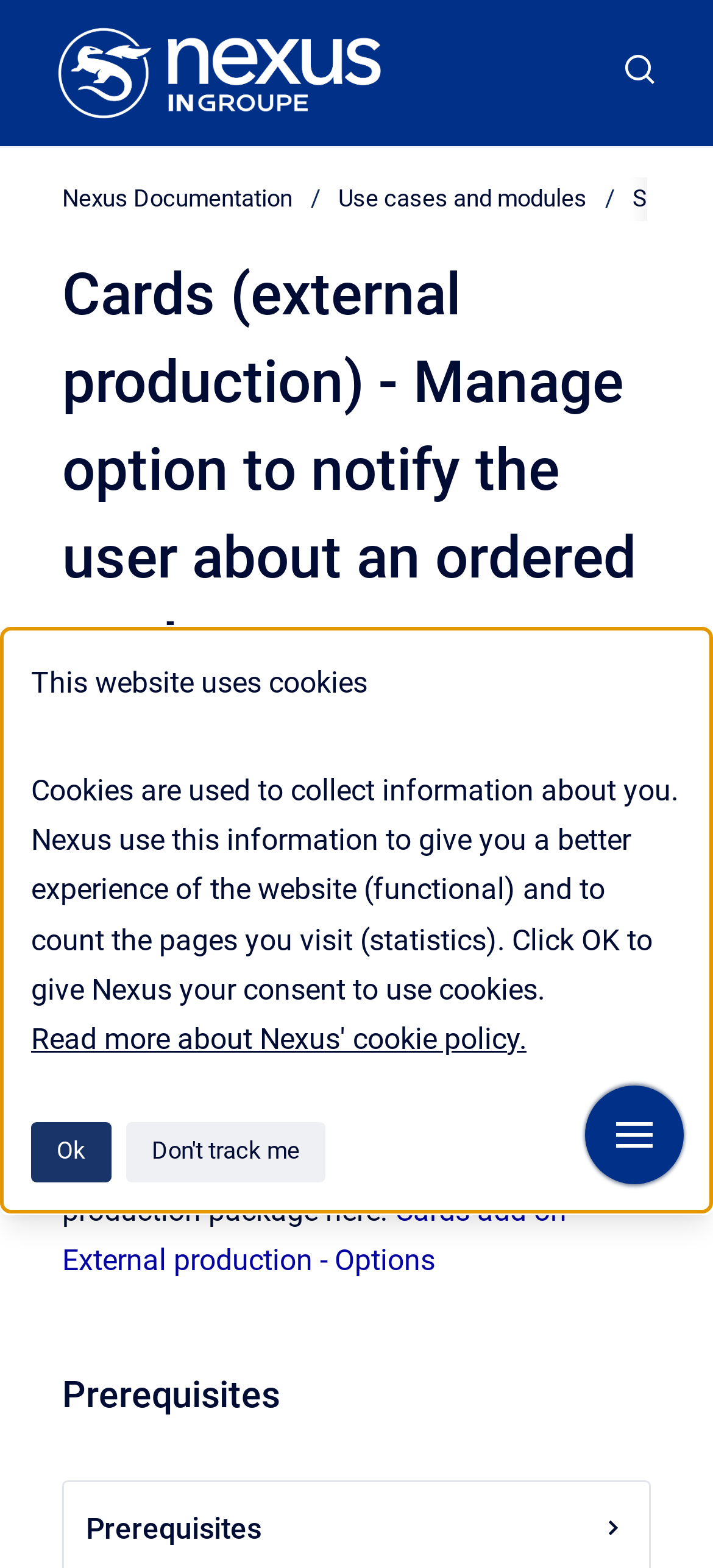What is the package used in Smart ID Identity Manager?
Examine the image closely and answer the question with as much detail as possible.

The webpage mentions that the Cards add-on External production package is used in Smart ID Identity Manager, and it is related to managing options for card orders.